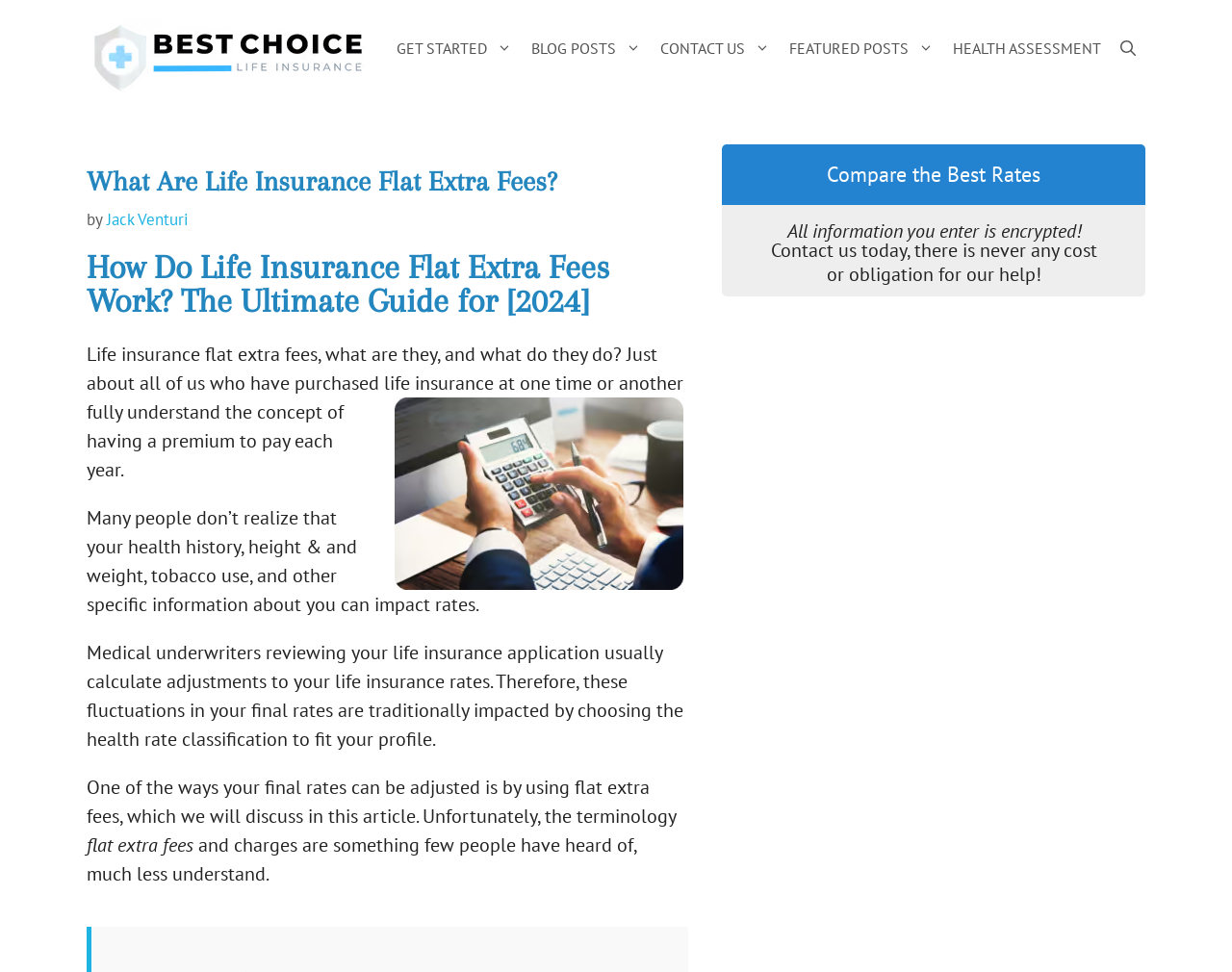Please determine the bounding box coordinates of the element's region to click for the following instruction: "Open the search bar".

[0.902, 0.02, 0.93, 0.079]